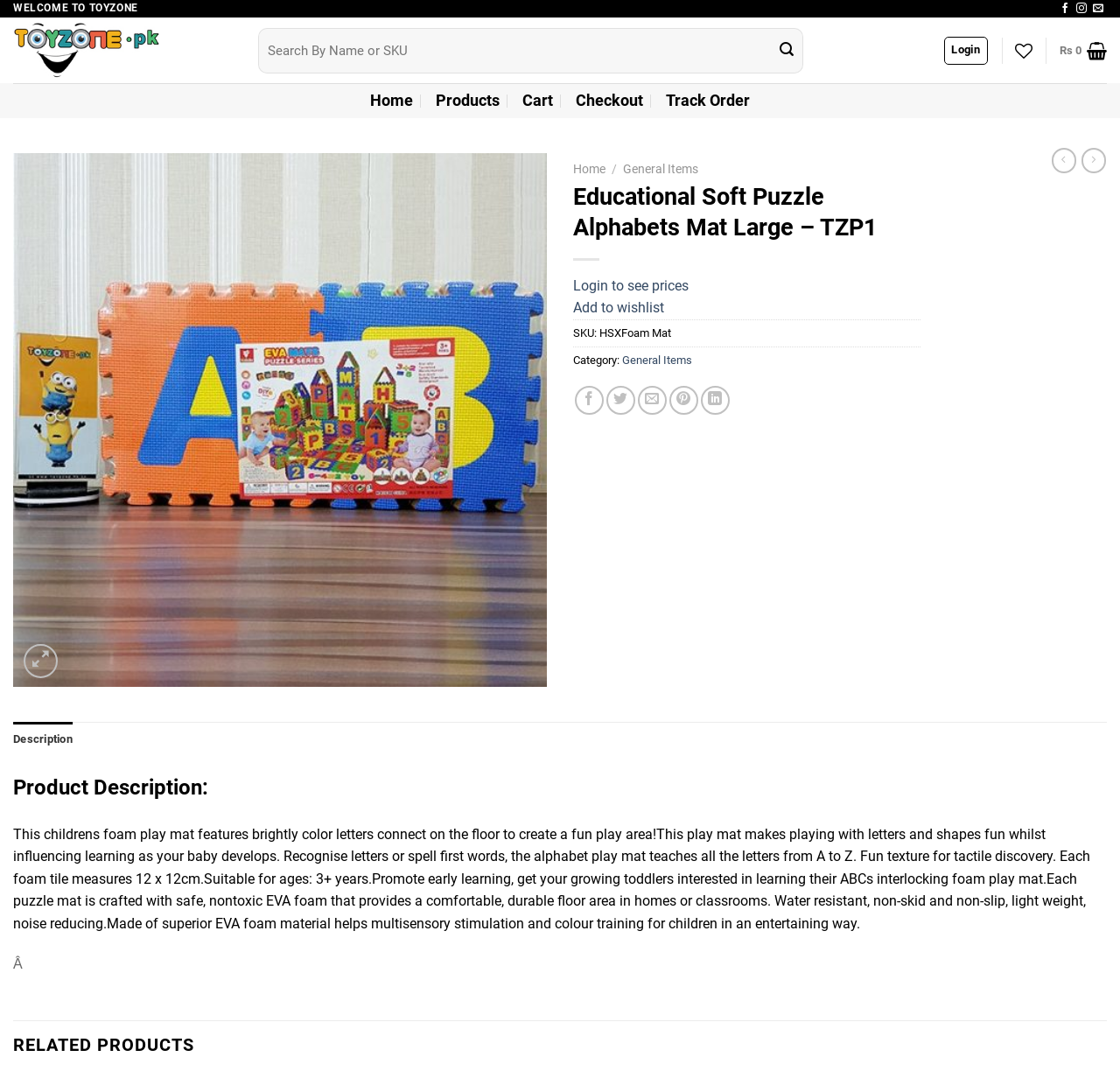Using the information shown in the image, answer the question with as much detail as possible: What is the purpose of the puzzle mat?

Based on the product description, the puzzle mat is designed to promote early learning and make playing with letters and shapes fun, while also influencing learning as the child develops.